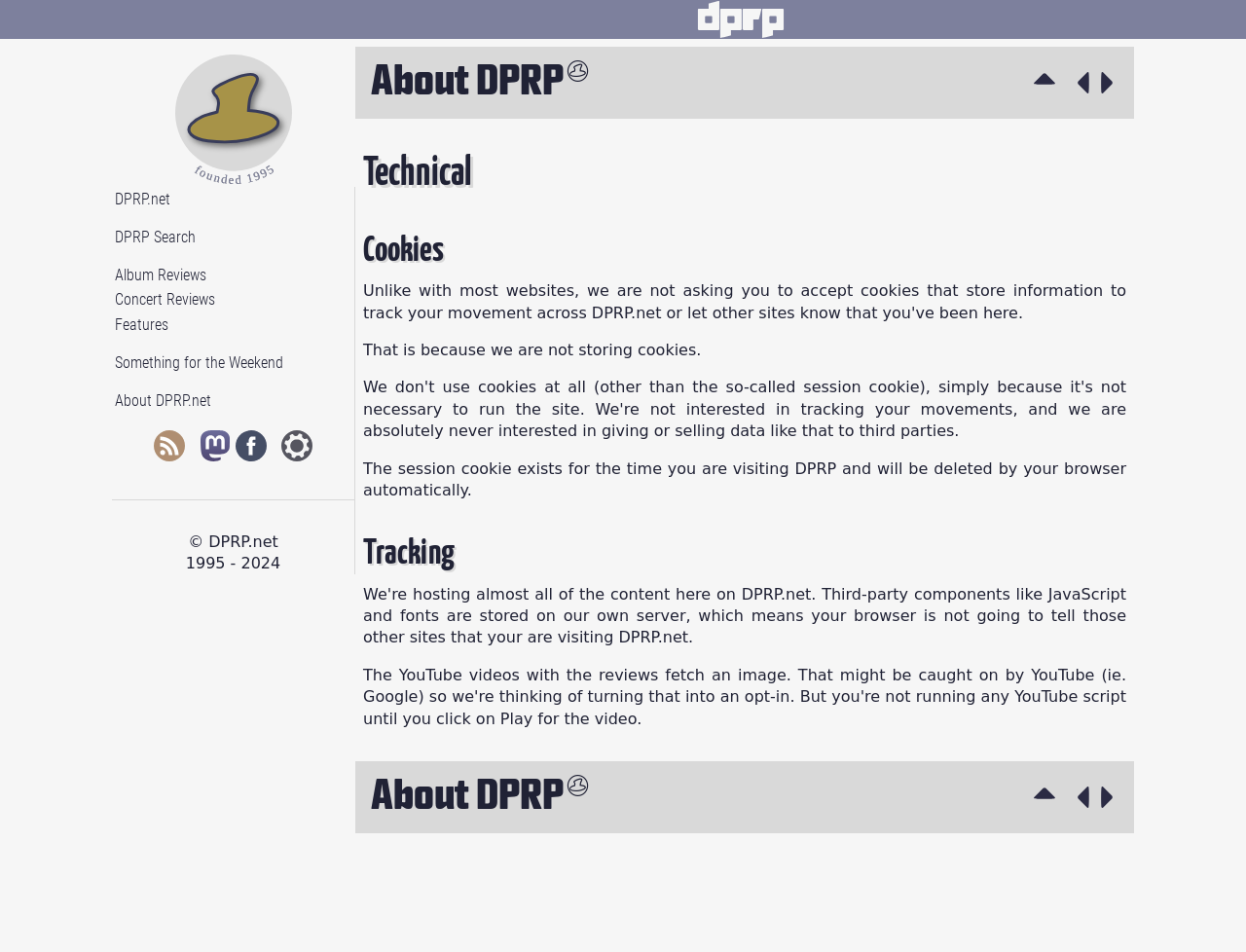Identify the bounding box for the UI element specified in this description: "title="DPRP.net RSS feed"". The coordinates must be four float numbers between 0 and 1, formatted as [left, top, right, bottom].

[0.123, 0.452, 0.148, 0.491]